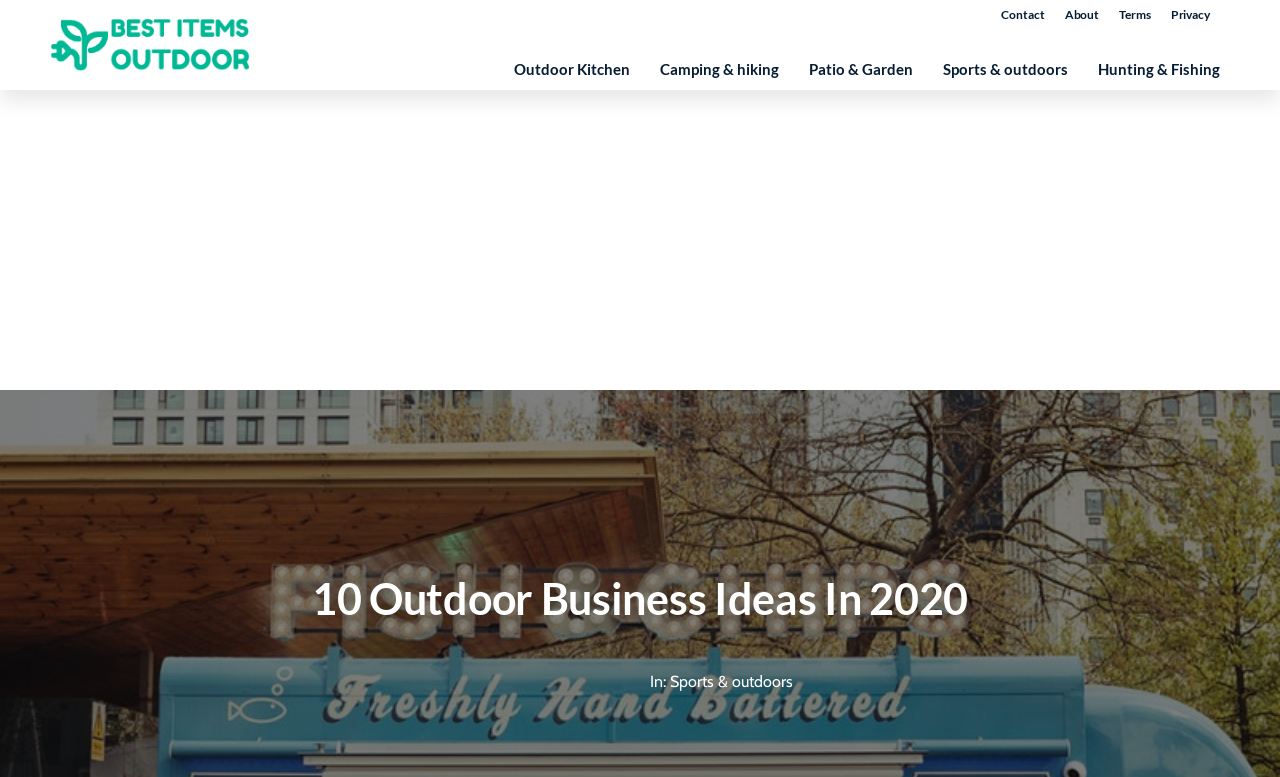Please specify the bounding box coordinates of the clickable section necessary to execute the following command: "Click on the 'Über den Blog' link".

None